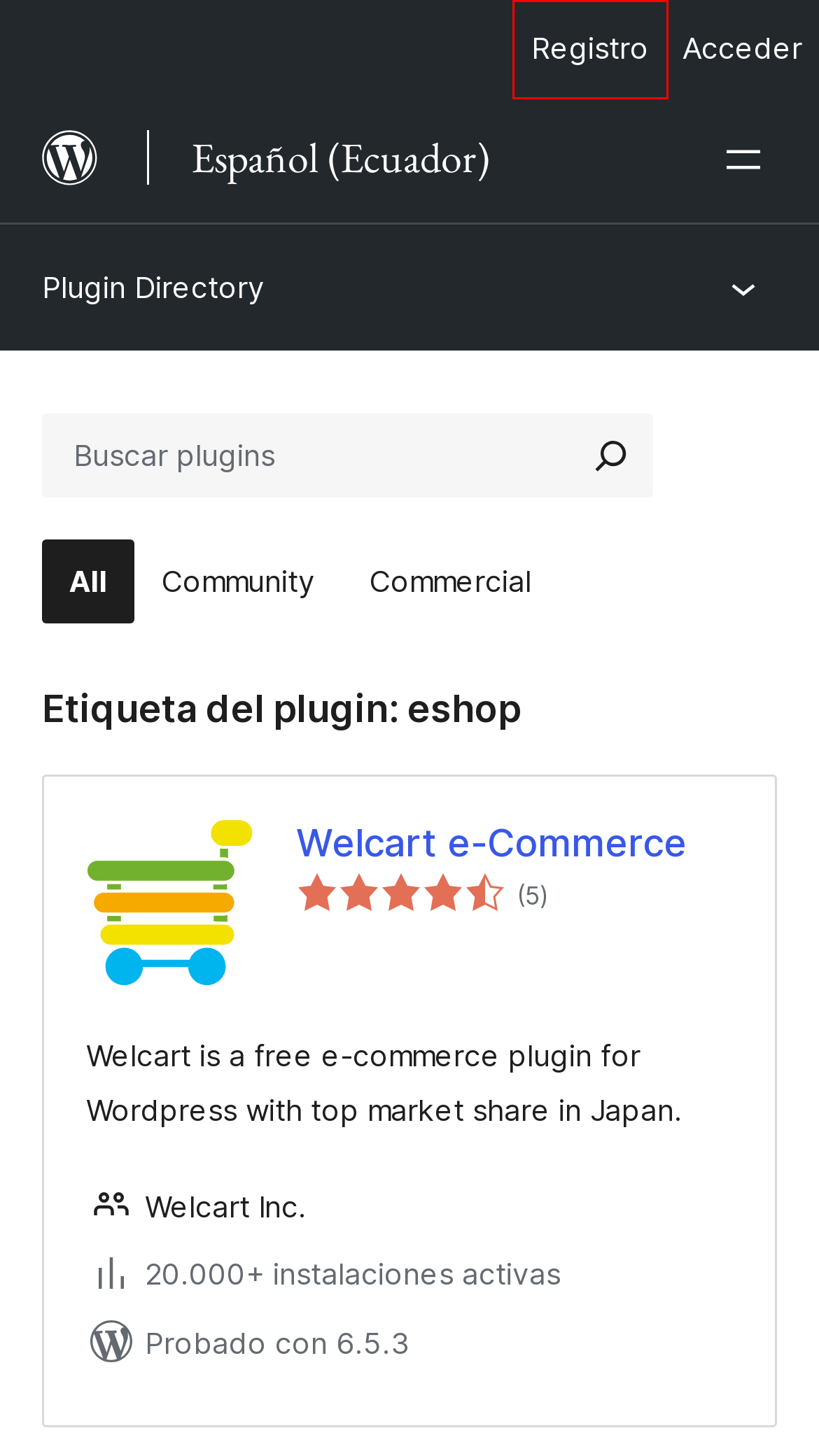Review the screenshot of a webpage which includes a red bounding box around an element. Select the description that best fits the new webpage once the element in the bounding box is clicked. Here are the candidates:
A. Plugins WordPress | WordPress.org Español (Ecuador)
B. Welcart e-Commerce – Plugin WordPress | WordPress.org Español (Ecuador)
C. Easy Digital Downloads – Terms Per Product – Plugin WordPress | WordPress.org Español (Ecuador)
D. Get Involved – WordPress.org
E. eShop CSV Export – Plugin WordPress | WordPress.org Español (Ecuador)
F. Acceso a WordPress.org | WordPress.org Español de Ecuador
G. Matt Mullenweg | Unlucky in Cards
H. Herramienta de blog, plataforma de publicación y CMS | WordPress.org Español (Ecuador)

F